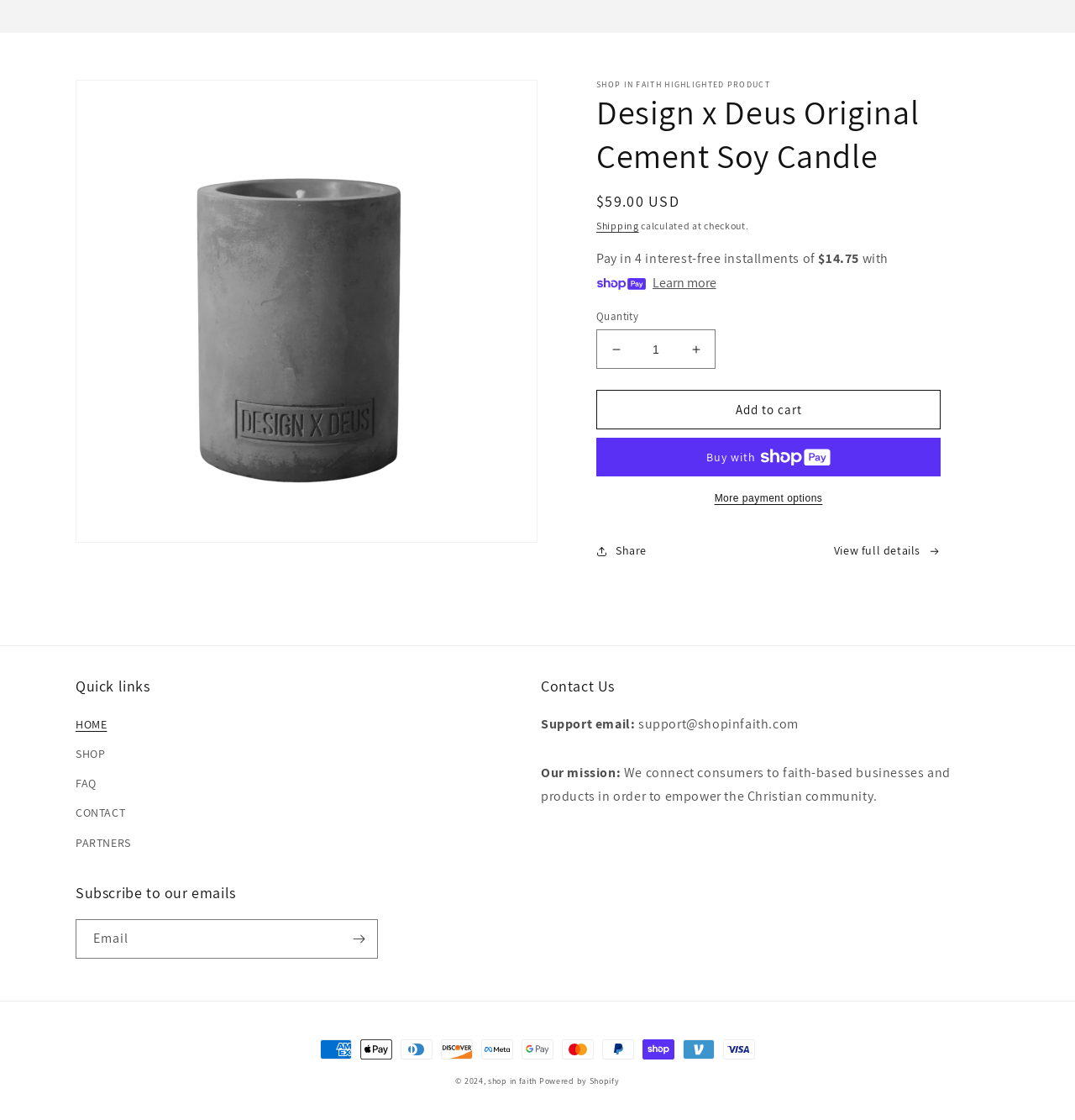What is the mission of the company?
Utilize the information in the image to give a detailed answer to the question.

I found the answer by looking at the StaticText element with the text 'We connect consumers to faith-based businesses and products in order to empower the Christian community.' which is located in the 'Contact Us' section.